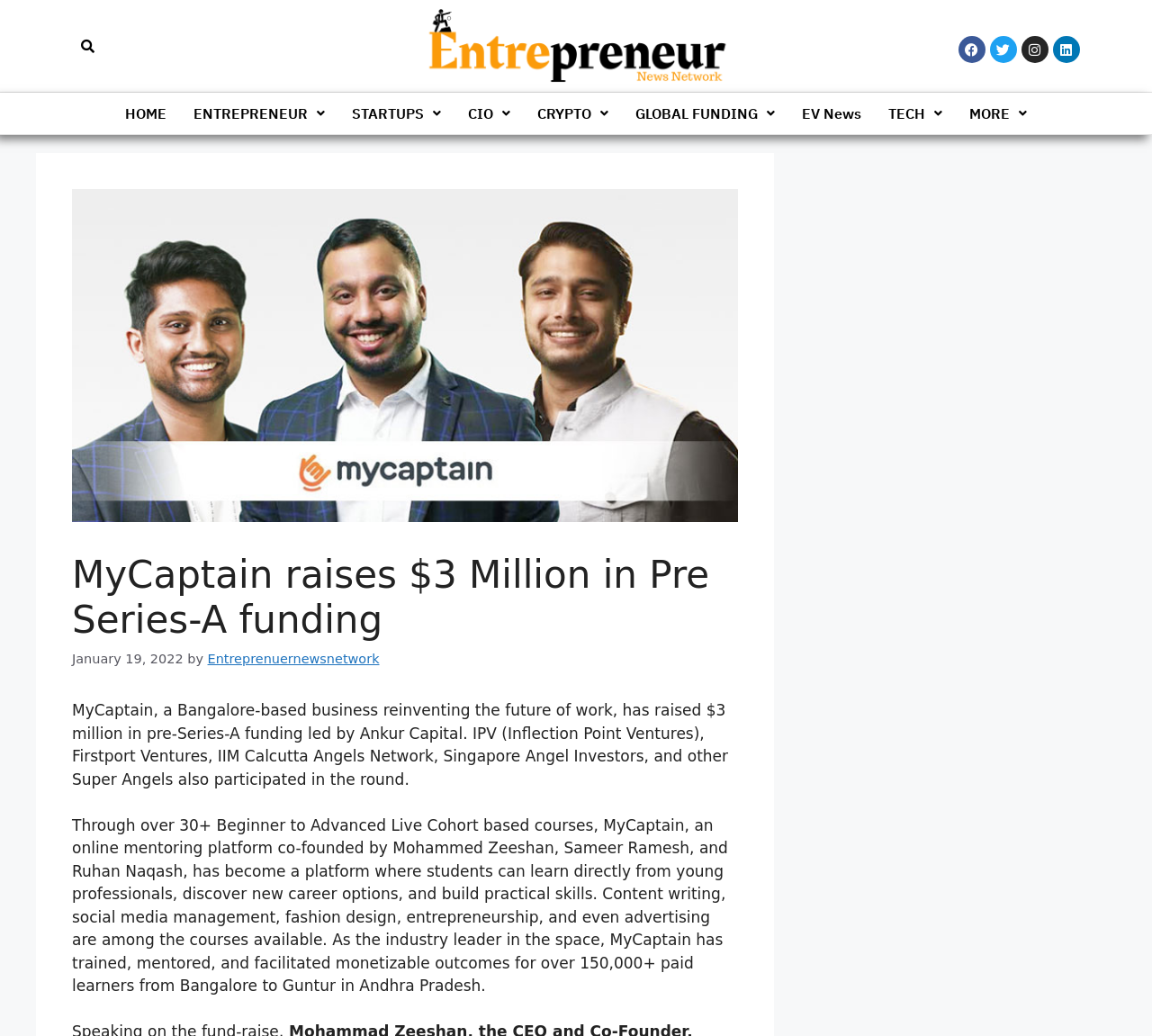Describe all the visual and textual components of the webpage comprehensively.

The webpage is about an article titled "MyCaptain raises $3 Million in Pre Series-A funding" on a news website called Entreprenuernewsnetwork. At the top of the page, there is a search bar with a search icon and a searchbox labeled "Search". On the top right corner, there are social media links to Facebook, Twitter, Instagram, and Linkedin.

Below the search bar, there is a navigation menu with links to various sections of the website, including HOME, ENTREPRENEUR, STARTUPS, CIO, CRYPTO, GLOBAL FUNDING, EV News, TECH, and MORE. Each of these links has a dropdown menu.

The main content of the article is divided into three sections. The first section has a heading that matches the title of the webpage, followed by a timestamp showing the date "January 19, 2022", and a byline crediting Entreprenuernewsnetwork. The second section is a brief summary of the article, stating that MyCaptain, a Bangalore-based business, has raised $3 million in pre-Series-A funding led by Ankur Capital.

The third section is a longer paragraph that provides more details about MyCaptain, an online mentoring platform that offers courses in various fields such as content writing, social media management, fashion design, entrepreneurship, and advertising. The platform has trained and mentored over 150,000 paid learners from different parts of India.